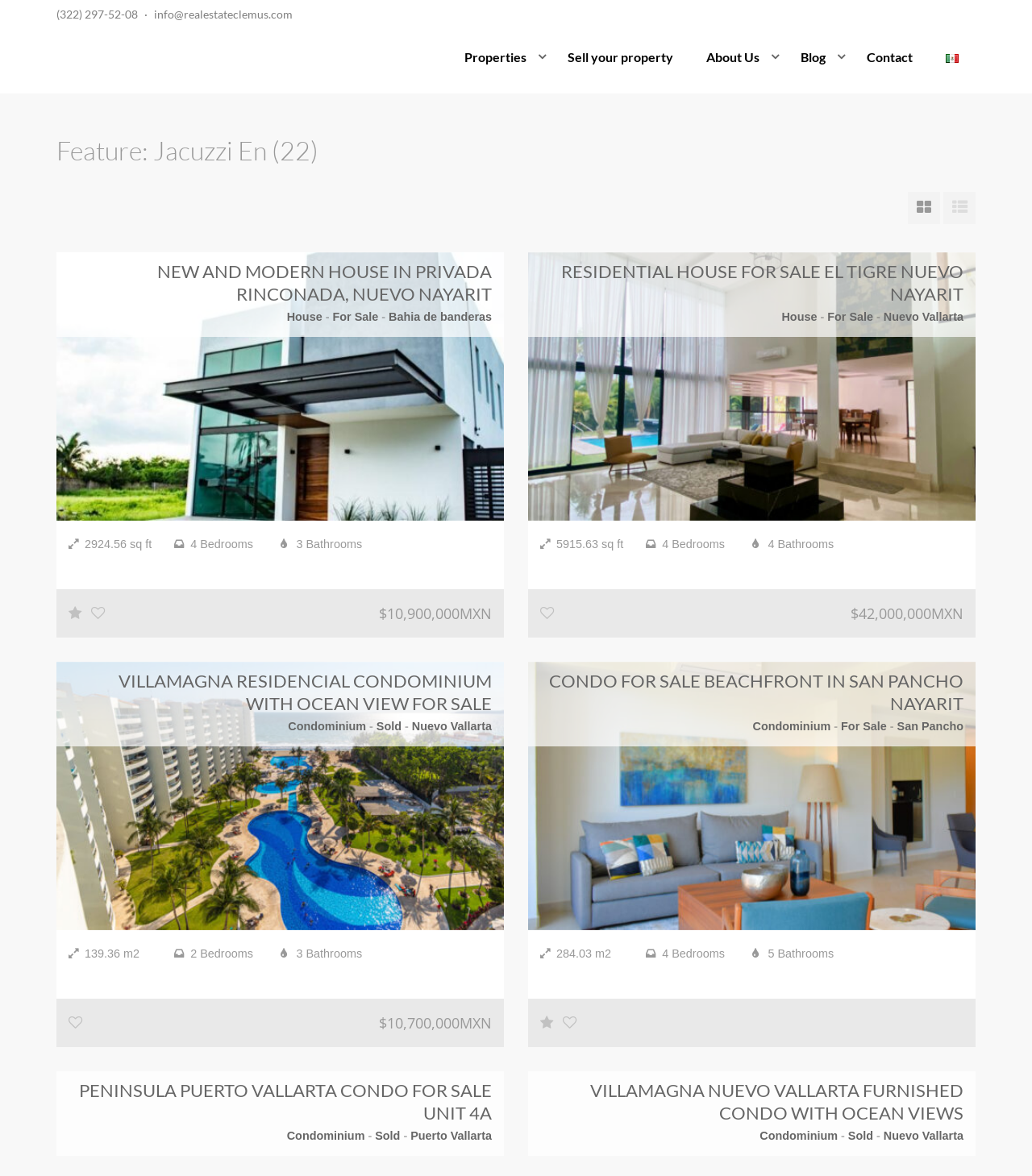Offer a meticulous description of the webpage's structure and content.

This webpage appears to be a real estate website, specifically showcasing luxury properties for sale in Puerto Vallarta, Mexico. At the top of the page, there is a header section with contact information, including a phone number and email address. Below this, there is a navigation menu with links to various sections of the website, such as "Properties", "Sell your property", "About Us", "Blog", "Contact", and "Español".

The main content of the page is divided into three sections, each featuring a different property listing. The first property is a modern house in Privada Rinconada, Nuevo Nayarit, with a large patio, pool, and interior garden. The listing includes details such as the property size (2924.56 sq ft), number of bedrooms (4), and number of bathrooms (3), as well as a price tag of $10,900,000 MXN.

The second property is a residential house for sale in El Tigre, Nuevo Vallarta, with a size of 5915.63 sq ft, 4 bedrooms, and 4 bathrooms. The listing price is $42,000,000 MXN.

The third property is a condominium with an ocean view in VillaMagna Residencial, Nuevo Vallarta. The listing includes details such as the property size (139.36 m2), number of bedrooms (2), and number of bathrooms (3), as well as a price tag of $10,700,000 MXN.

Each property listing includes a heading with the property name, a brief description, and a figure with an image of the property. There are also links to add the property to favorites and view more details.